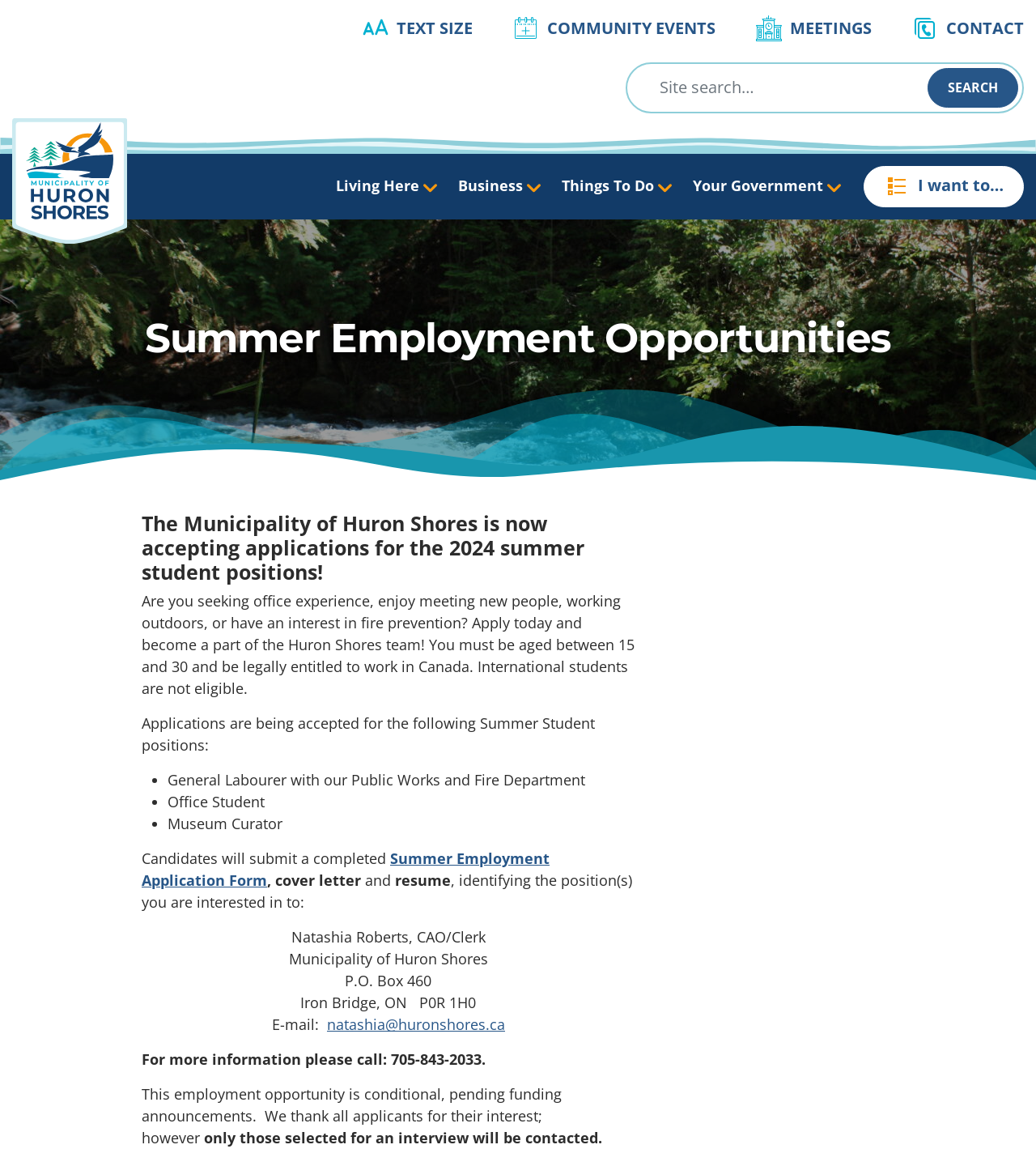Locate the bounding box coordinates of the segment that needs to be clicked to meet this instruction: "Search the site".

[0.604, 0.053, 0.988, 0.097]